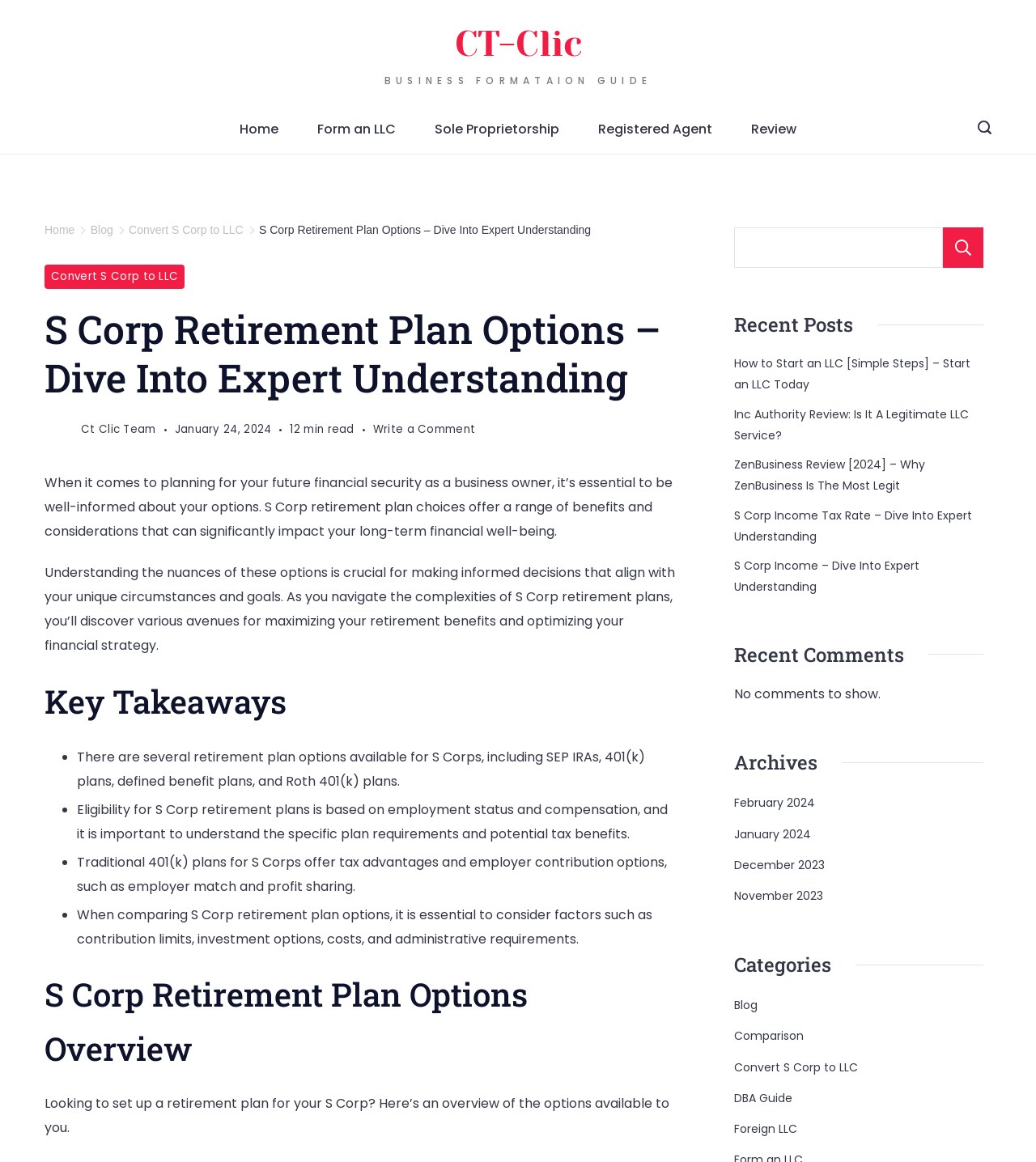What are the recent posts mentioned on the webpage?
Kindly offer a comprehensive and detailed response to the question.

The webpage has a section 'Recent Posts' that lists several recent posts, including 'How to Start an LLC [Simple Steps] – Start an LLC Today', 'Inc Authority Review: Is It A Legitimate LLC Service?', and others.